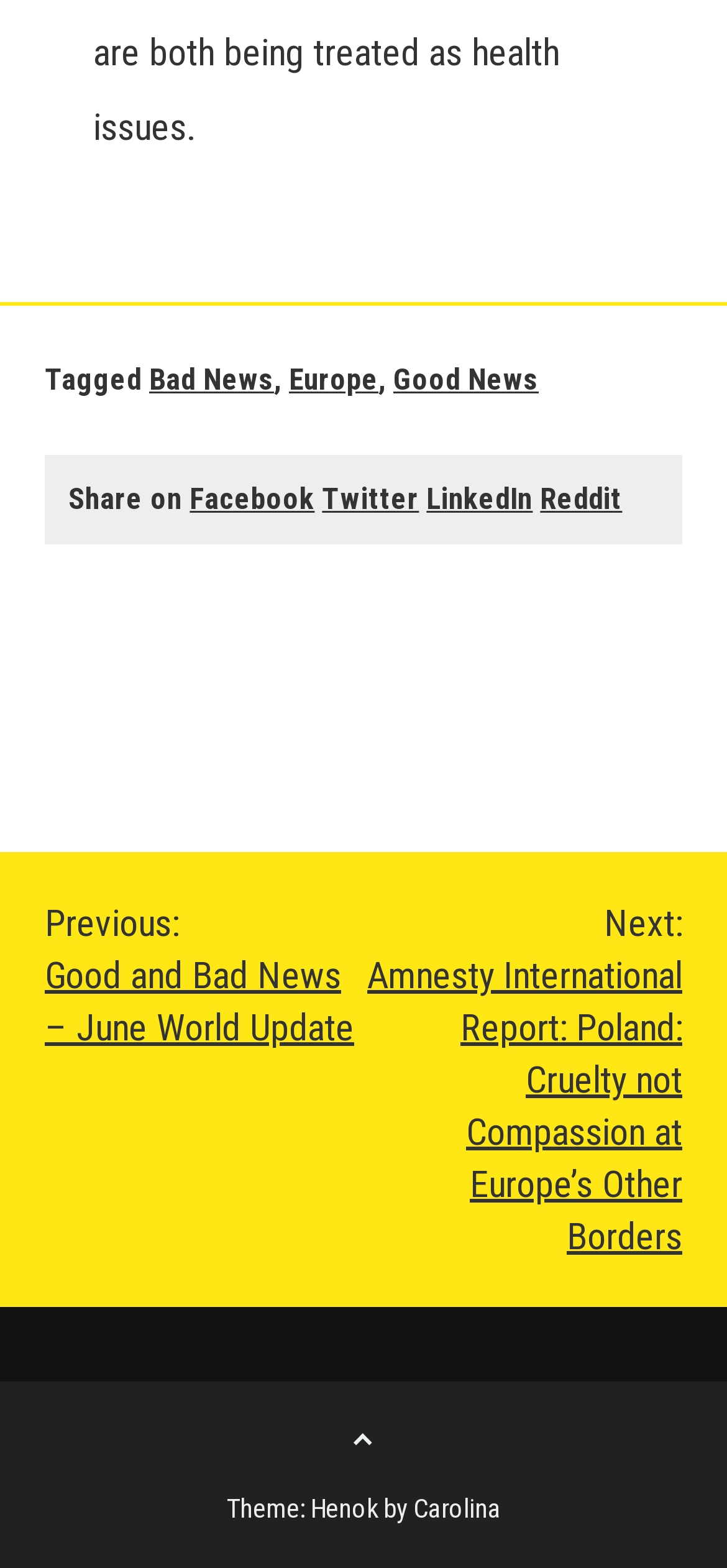Using the details in the image, give a detailed response to the question below:
How many social media platforms are available for sharing?

I counted the number of social media links in the footer section, which are Facebook, Twitter, LinkedIn, and Reddit, so there are 4 social media platforms available for sharing.